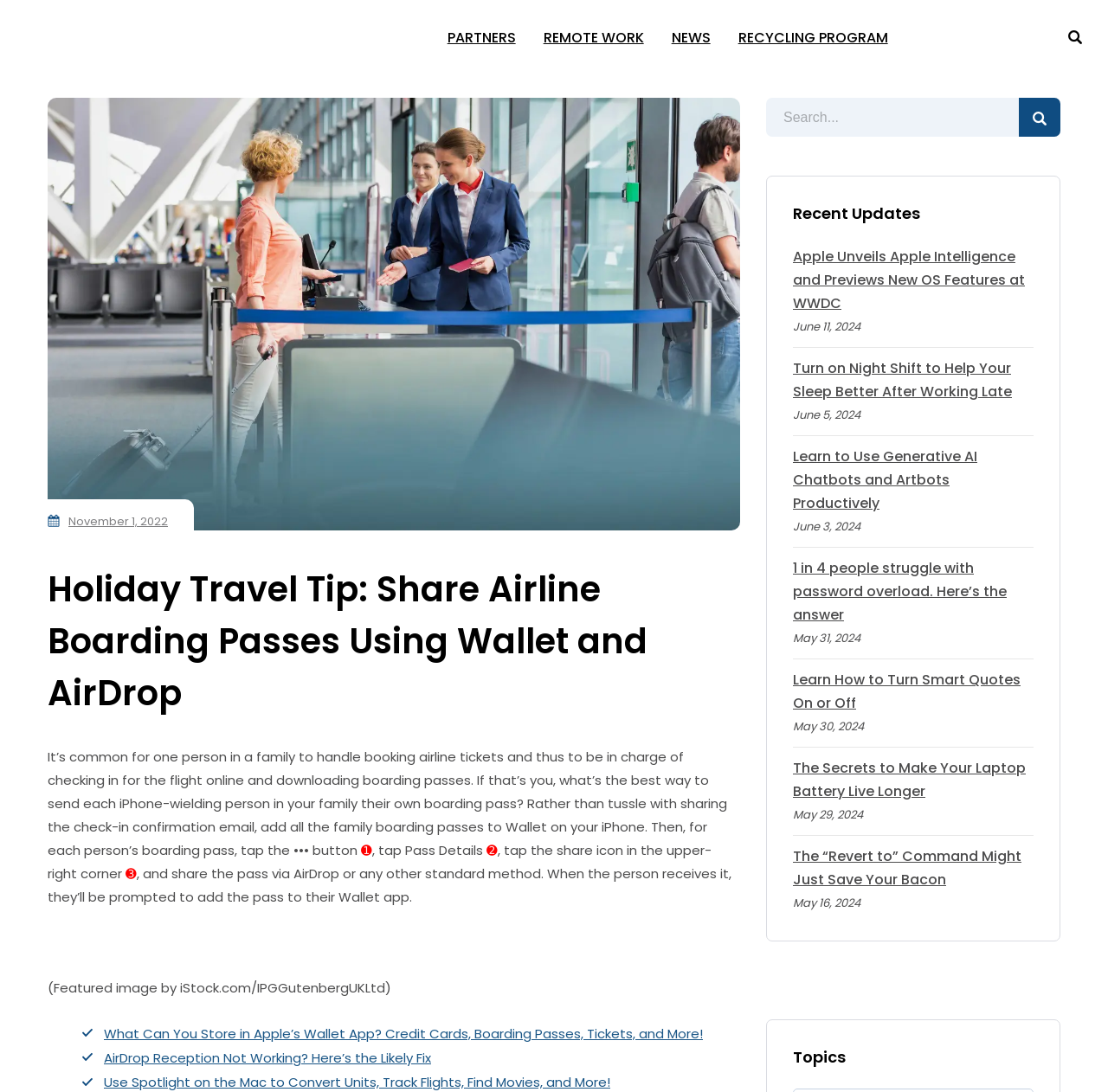Please find the bounding box coordinates of the section that needs to be clicked to achieve this instruction: "Check 'Recent Updates'".

[0.716, 0.185, 0.83, 0.205]